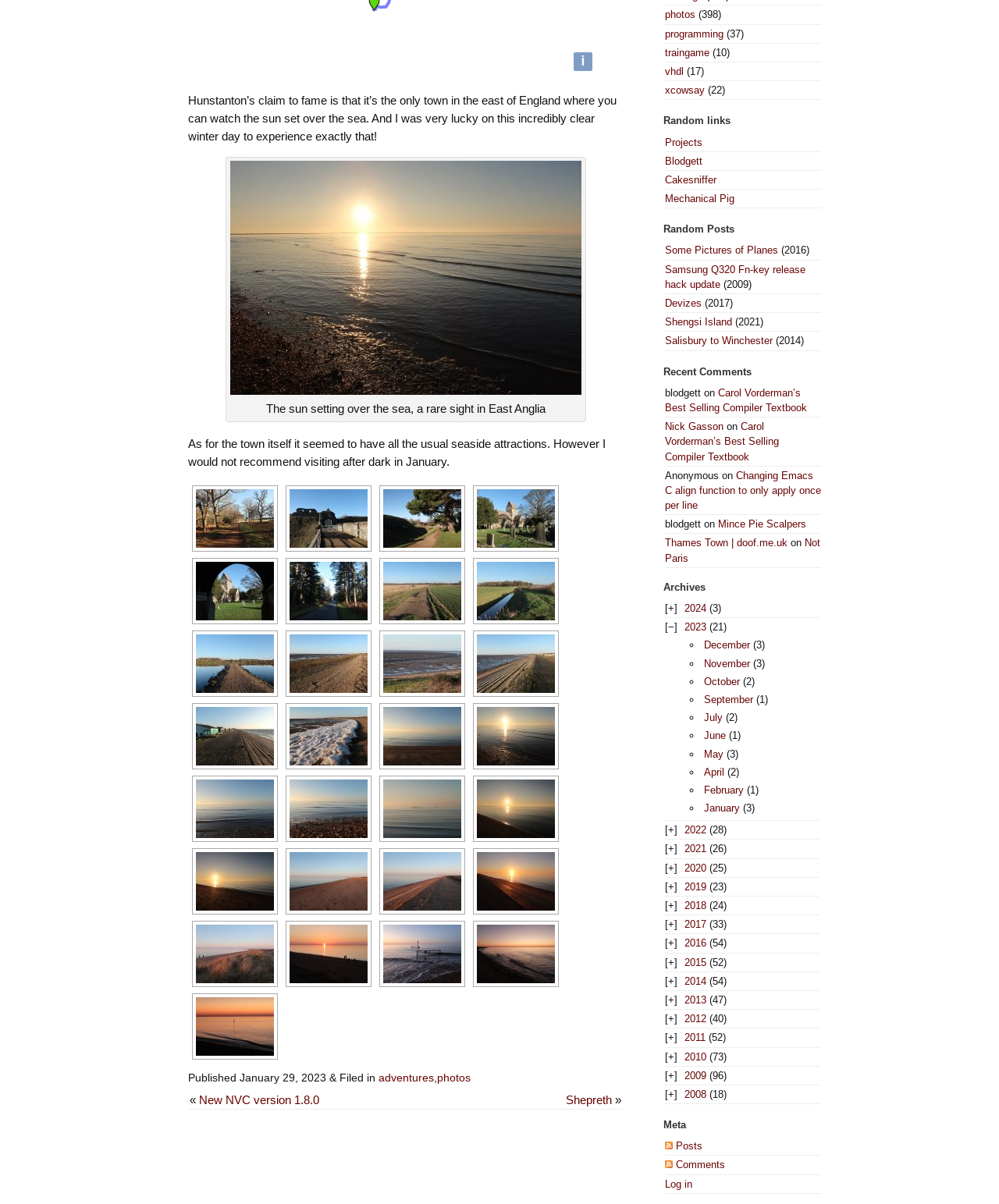Determine the bounding box of the UI element mentioned here: "SEND NOW". The coordinates must be in the format [left, top, right, bottom] with values ranging from 0 to 1.

None